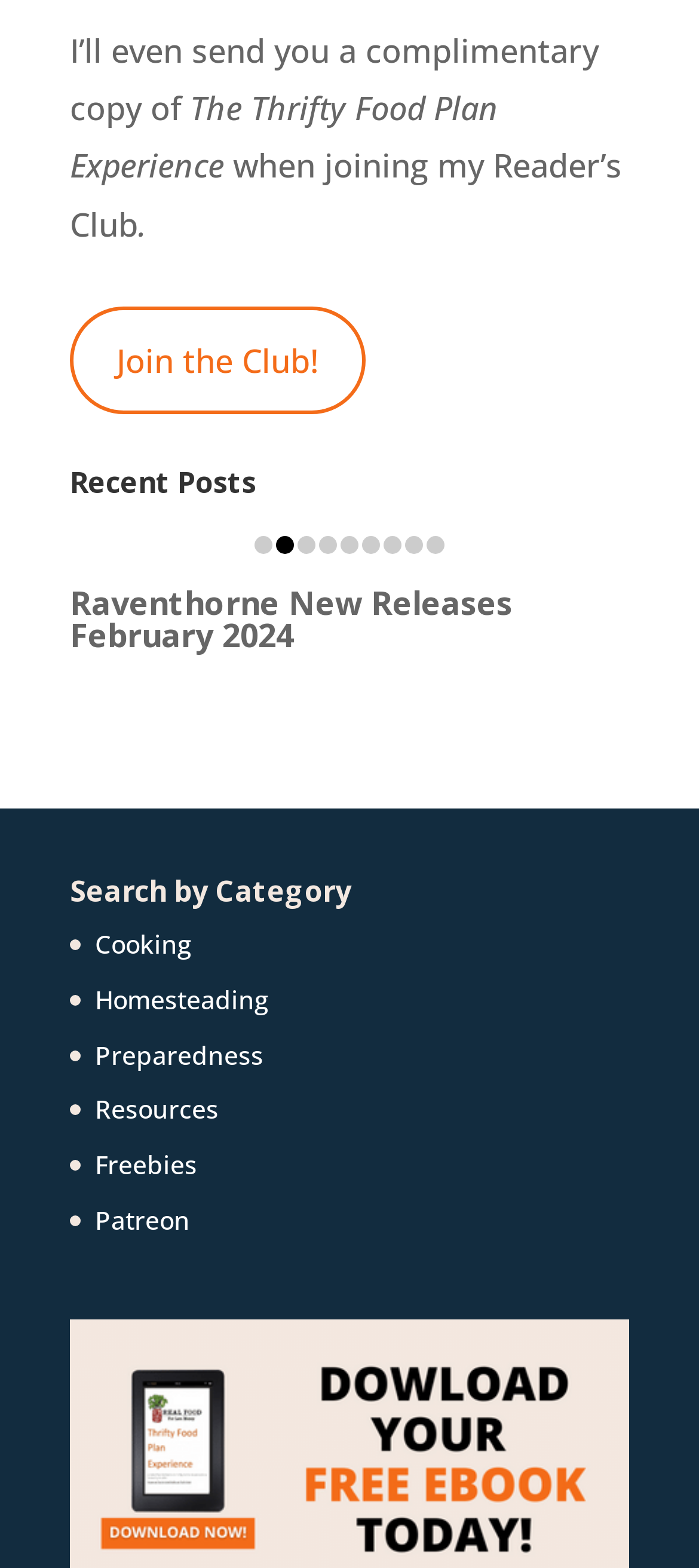What type of posts are listed under 'Recent Posts'?
Please respond to the question with a detailed and thorough explanation.

The question asks about the type of posts listed under 'Recent Posts'. By examining the link elements under the 'Recent Posts' heading, we can see that they are related to deals and articles, such as '2023 Black Friday to Cyber Monday Deals'.